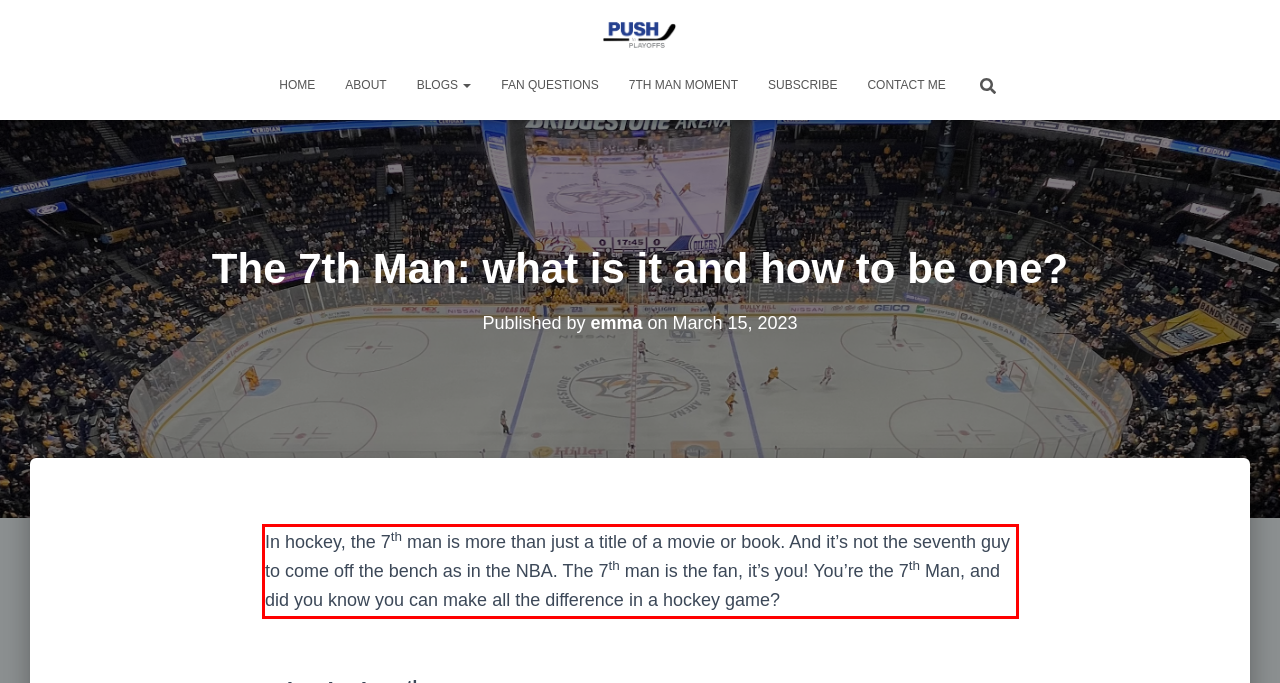Please perform OCR on the UI element surrounded by the red bounding box in the given webpage screenshot and extract its text content.

In hockey, the 7th man is more than just a title of a movie or book. And it’s not the seventh guy to come off the bench as in the NBA. The 7th man is the fan, it’s you! You’re the 7th Man, and did you know you can make all the difference in a hockey game?